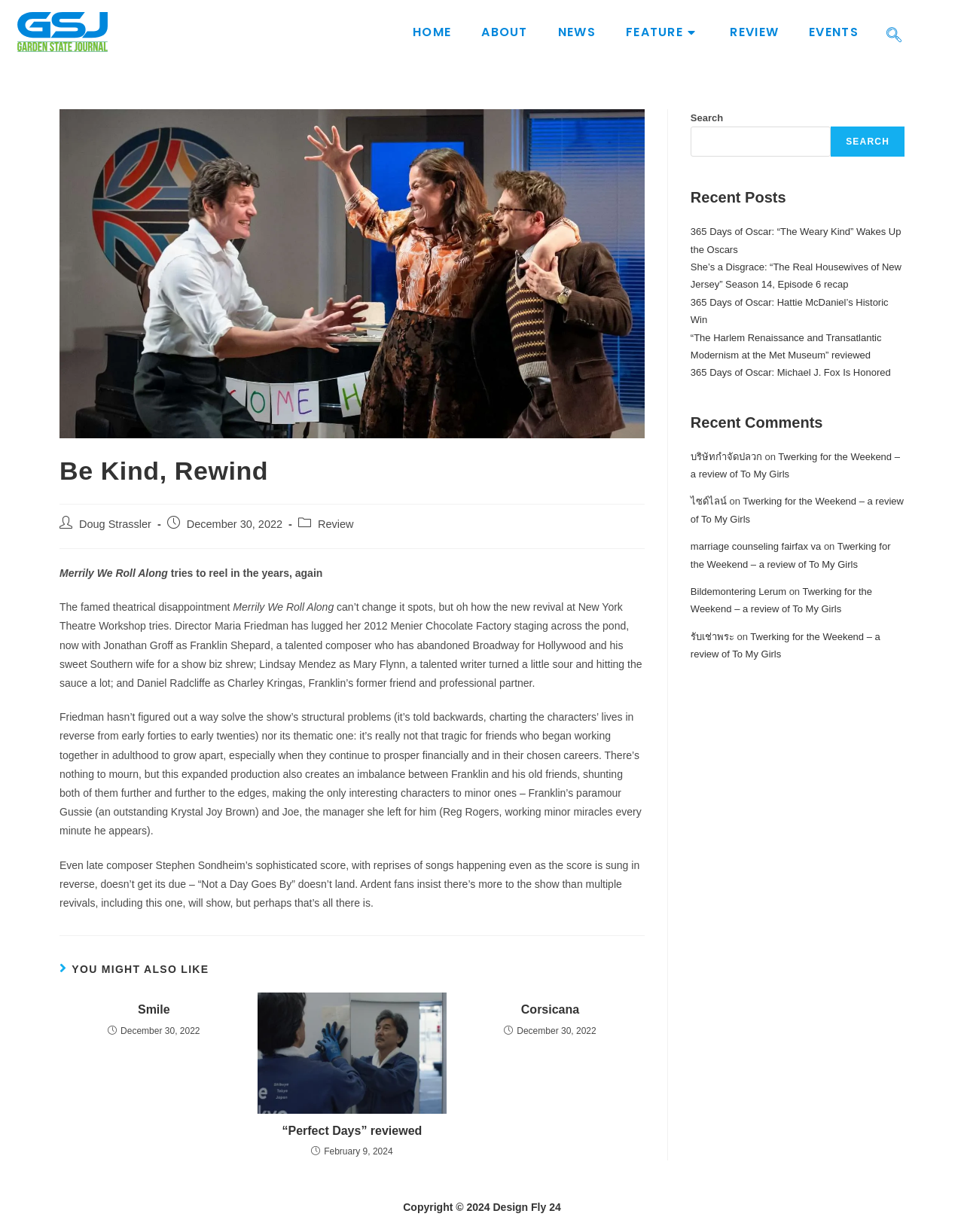Locate the coordinates of the bounding box for the clickable region that fulfills this instruction: "Go to TOP".

None